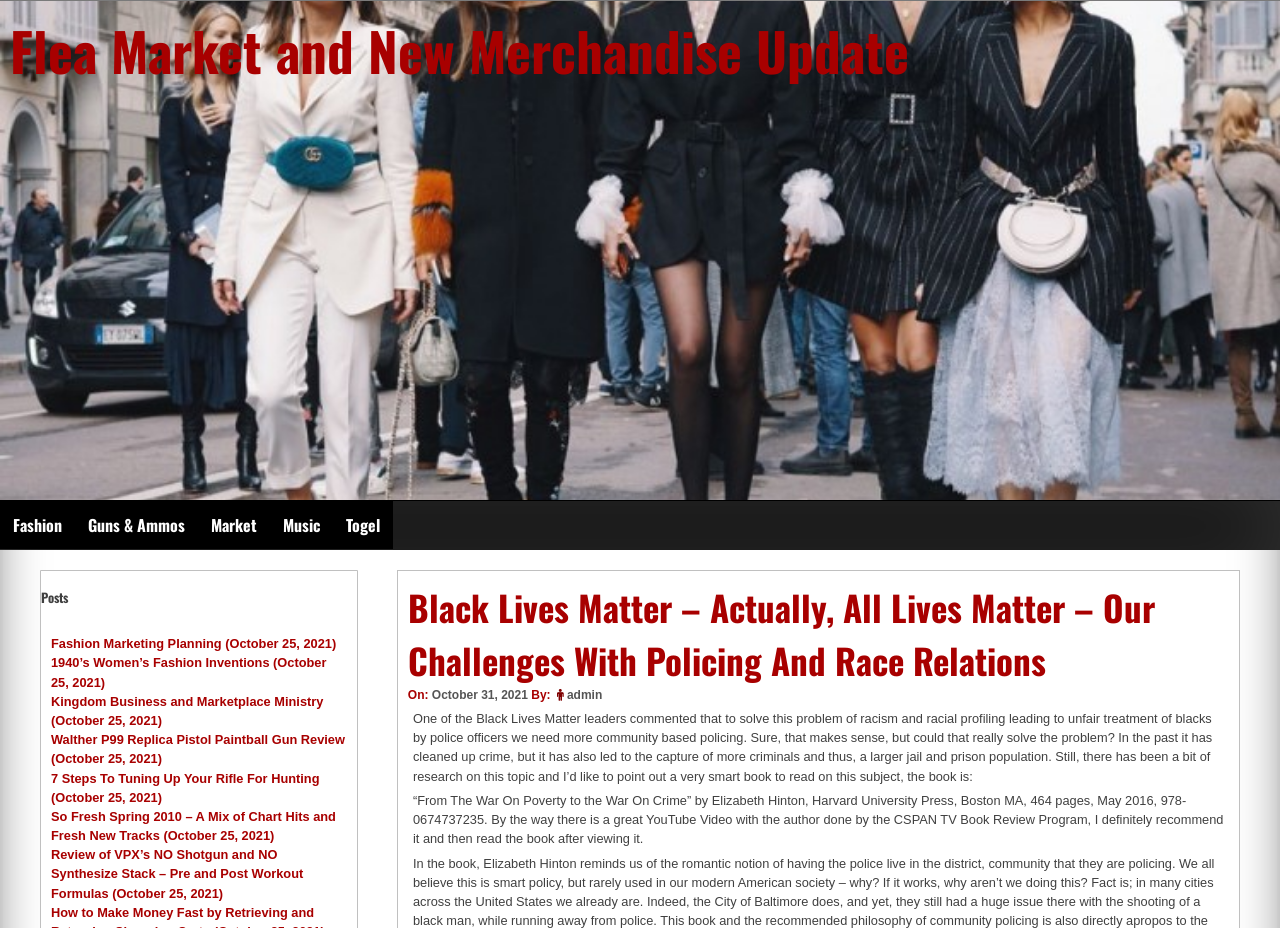Identify the bounding box coordinates of the part that should be clicked to carry out this instruction: "Click on the 'Flea Market and New Merchandise Update' link".

[0.008, 0.012, 0.71, 0.096]